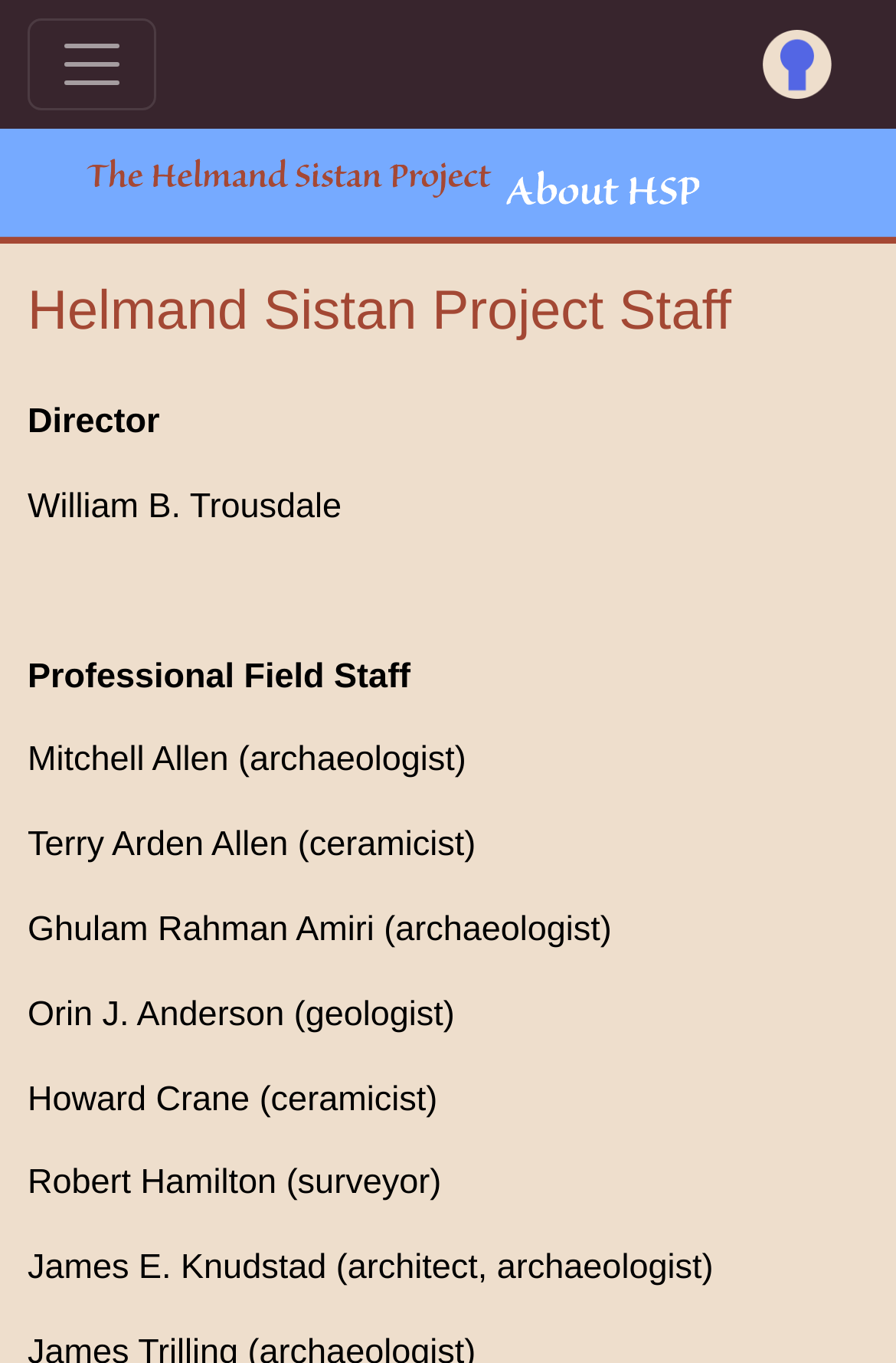Please provide the bounding box coordinates in the format (top-left x, top-left y, bottom-right x, bottom-right y). Remember, all values are floating point numbers between 0 and 1. What is the bounding box coordinate of the region described as: aria-label="Toggle navigation"

[0.031, 0.013, 0.174, 0.081]